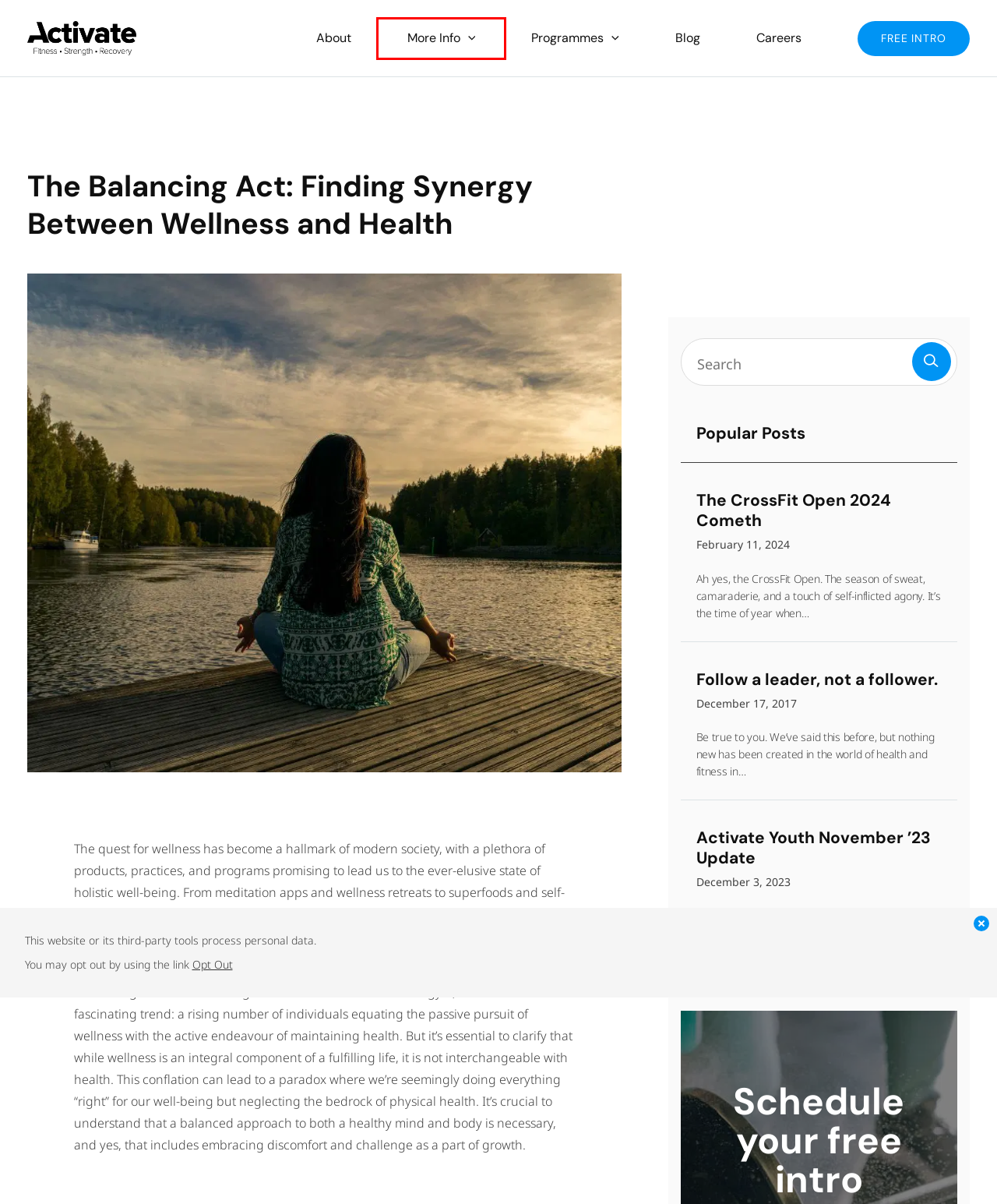Evaluate the webpage screenshot and identify the element within the red bounding box. Select the webpage description that best fits the new webpage after clicking the highlighted element. Here are the candidates:
A. Follow a leader, not a follower. - Activate
B. New Year, New You? Why Waiting for January Could Set You Back - Activate
C. About - Activate
D. More Info - Activate
E. Are You Looking to Grow as a Fitness Professional?
F. Blog - Activate
G. The CrossFit Open 2024 Cometh - Activate
H. Activate Youth November '23 Update - Activate

D